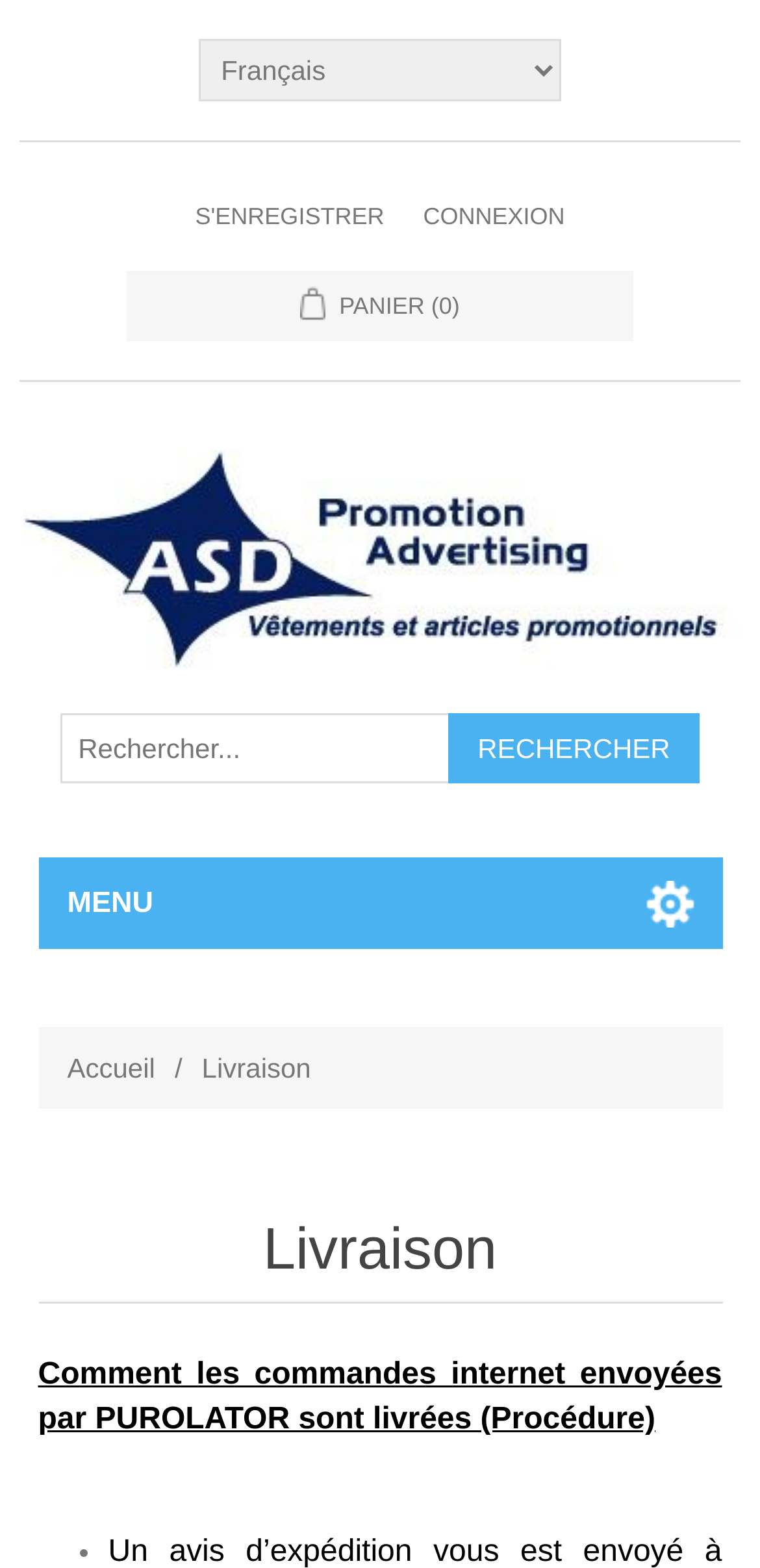Provide a short answer using a single word or phrase for the following question: 
What is the current number of items in the cart?

0